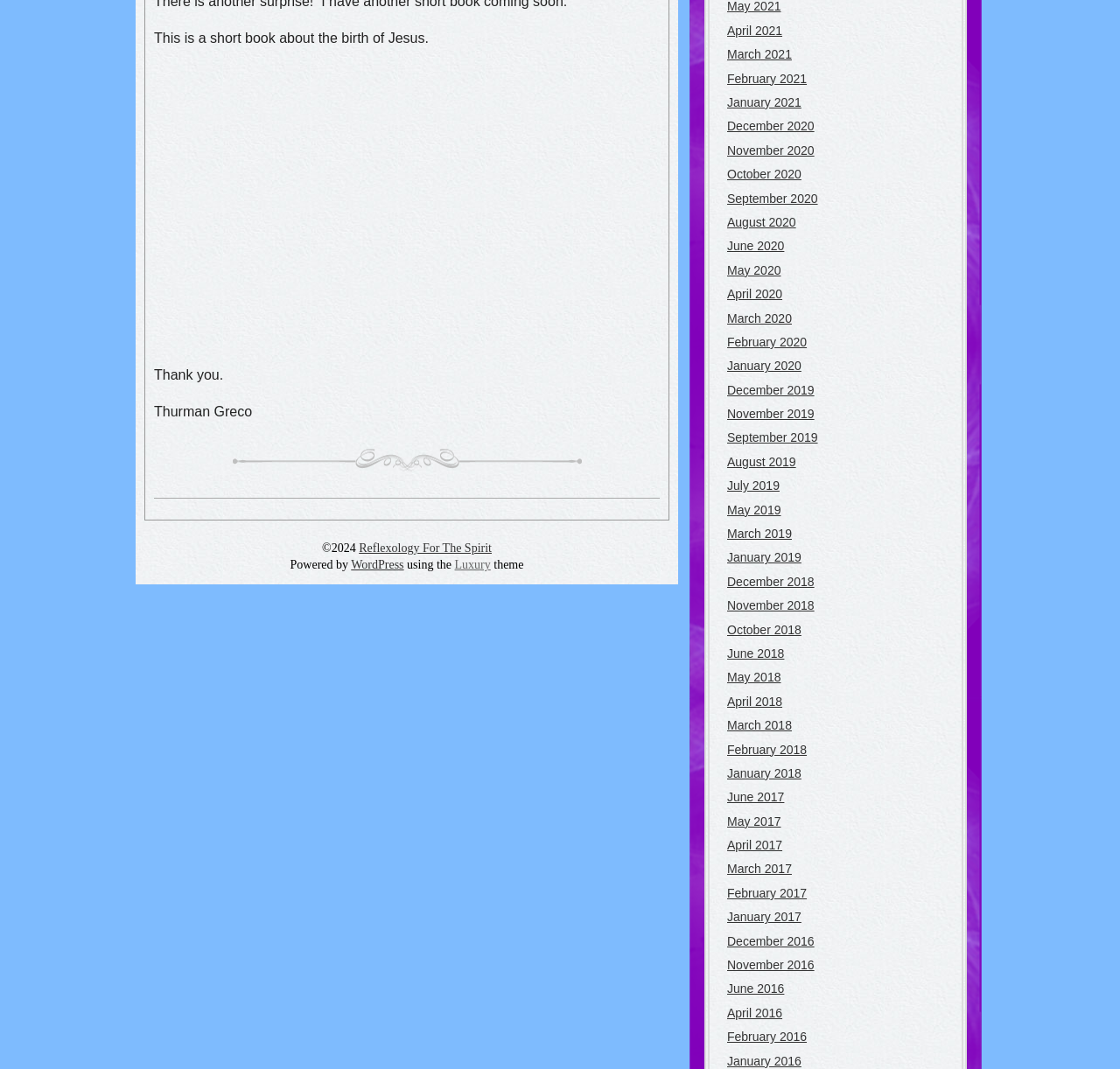What is the name of the theme used by the website? Look at the image and give a one-word or short phrase answer.

Luxury